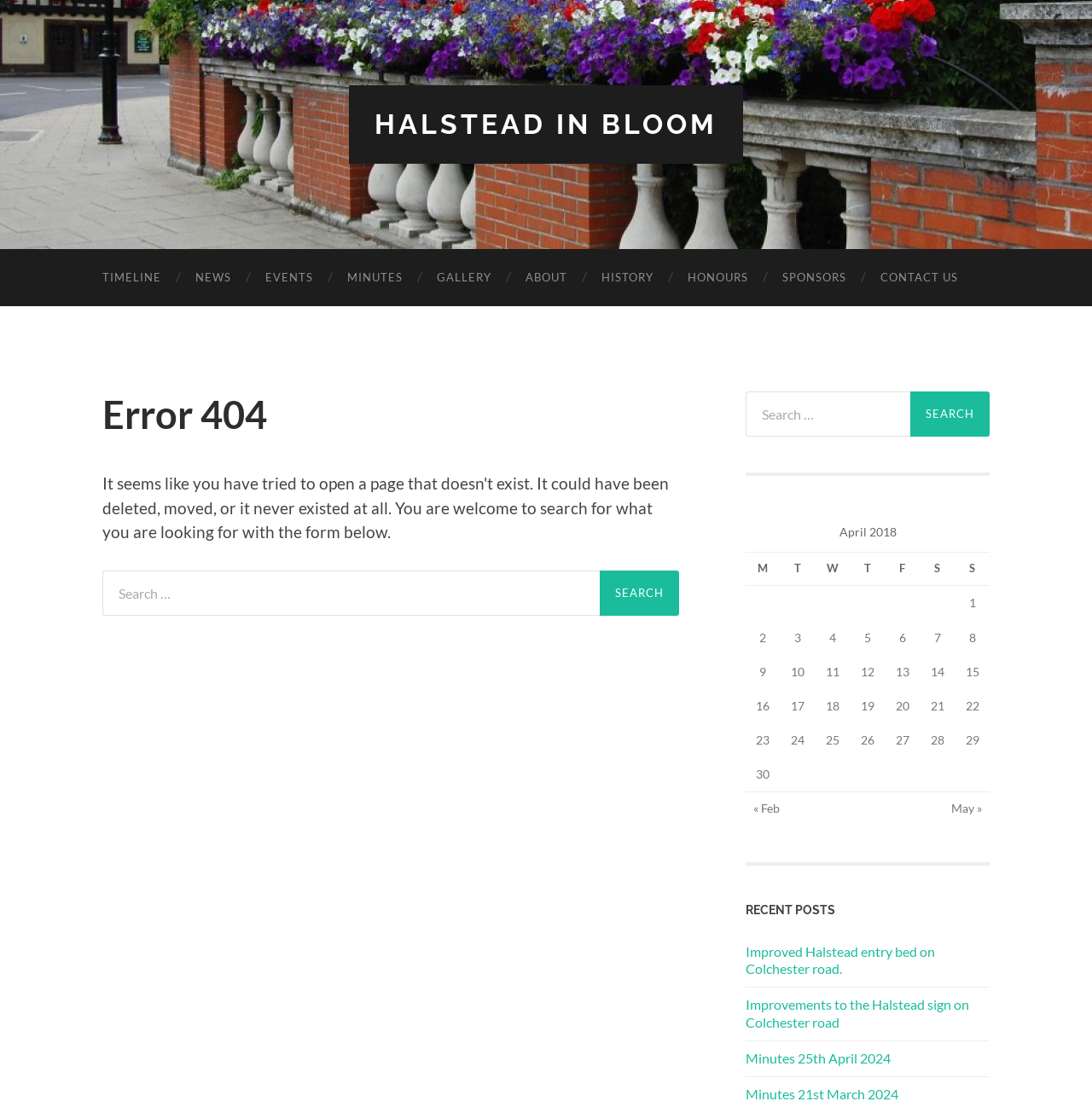Please specify the bounding box coordinates for the clickable region that will help you carry out the instruction: "View the 'GALLERY'".

[0.384, 0.225, 0.466, 0.276]